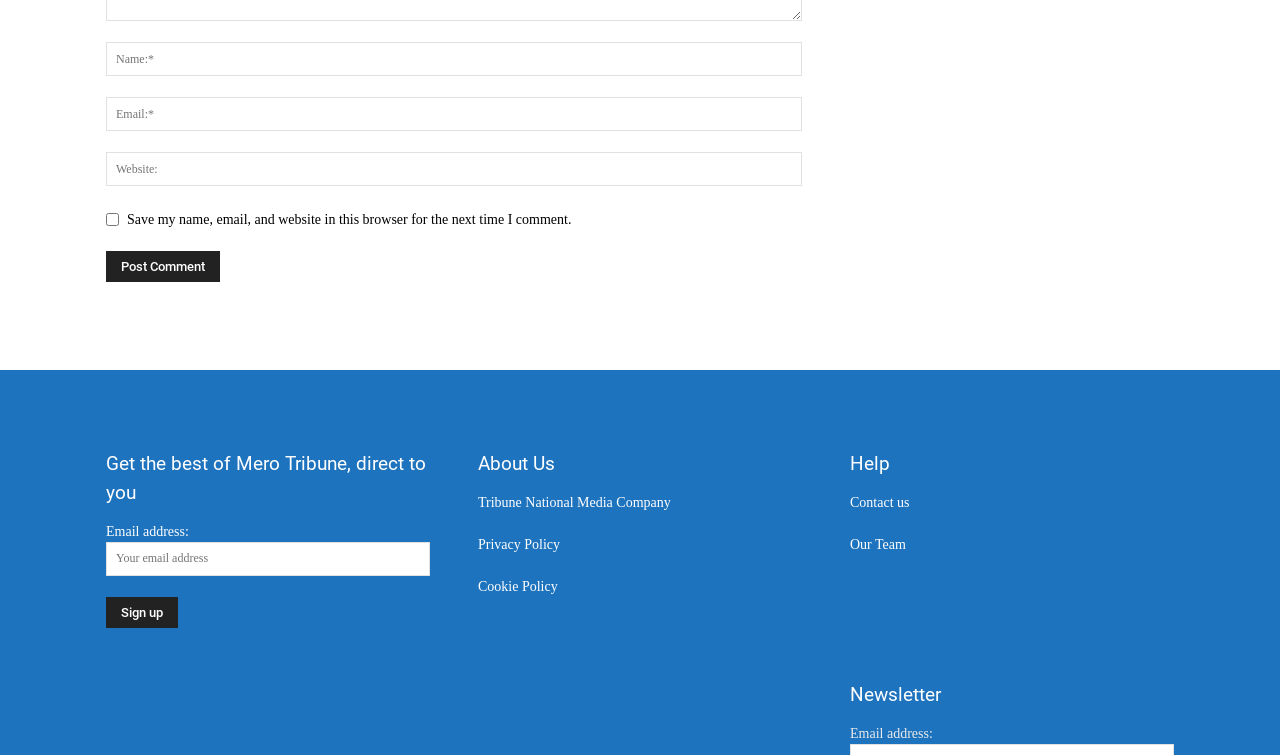What is the purpose of the first textbox?
Please provide a single word or phrase in response based on the screenshot.

Enter name